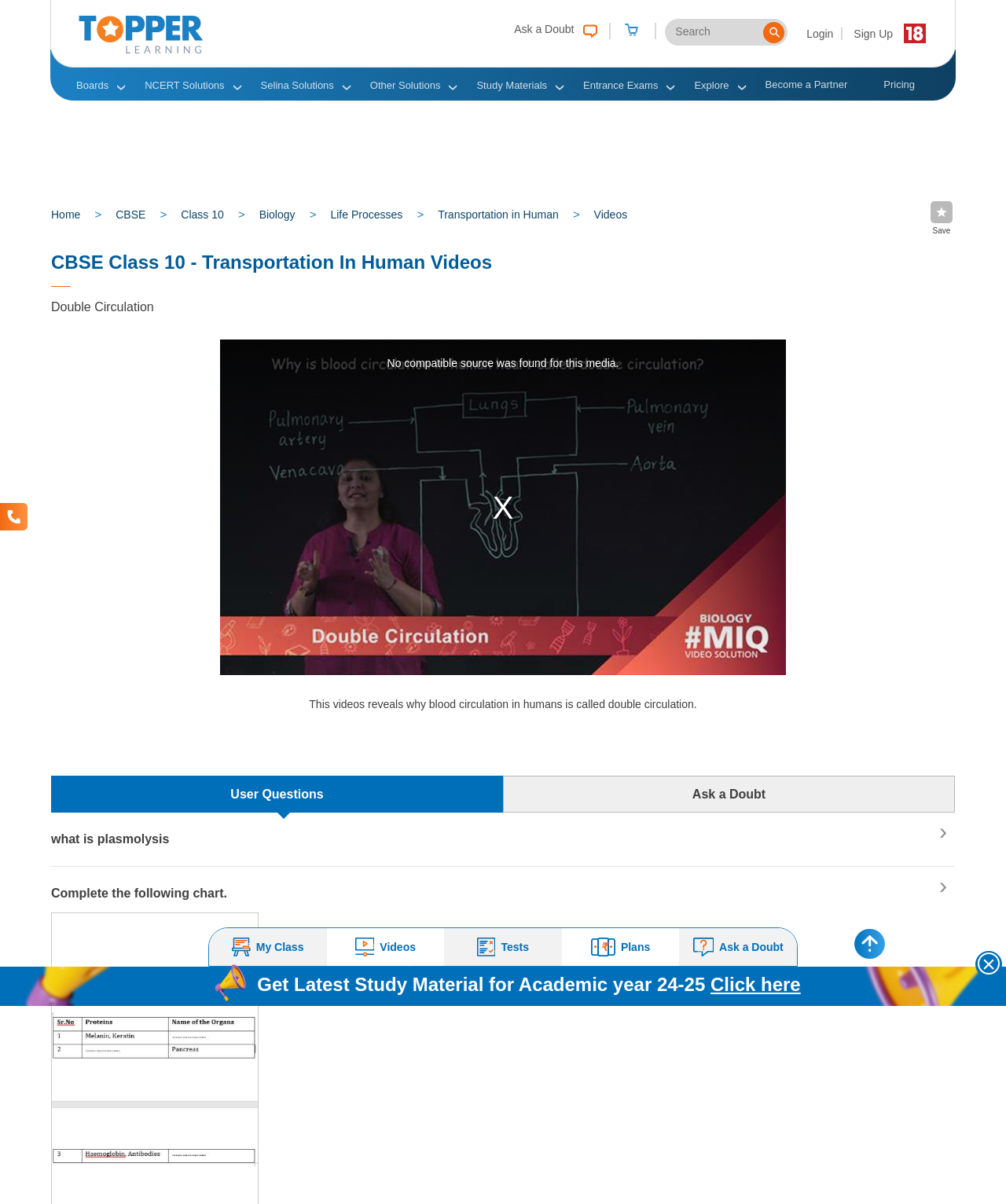What is the purpose of the 'Ask a Doubt' button?
Please provide a single word or phrase as your answer based on the image.

To ask a question